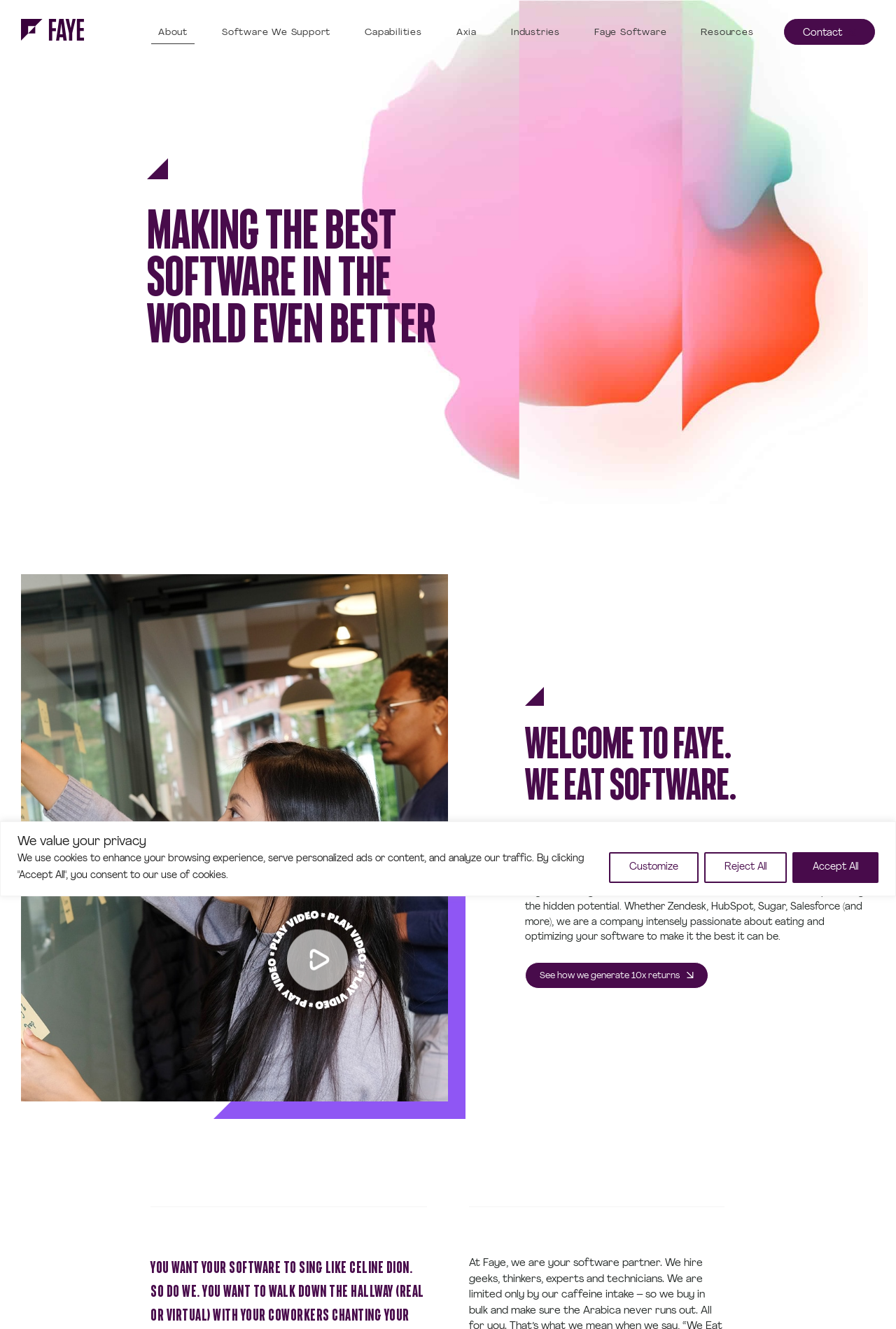Please find the bounding box coordinates of the section that needs to be clicked to achieve this instruction: "Contact Faye".

[0.875, 0.014, 0.977, 0.034]